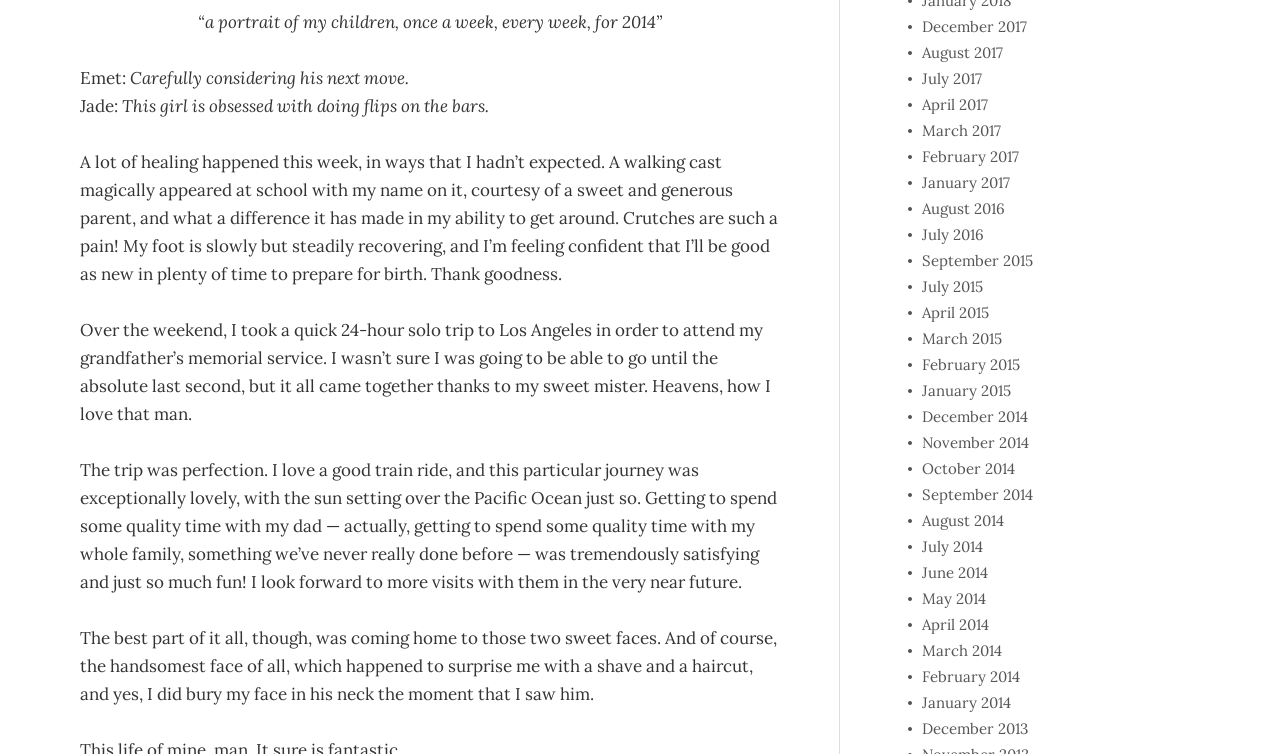What is the author's goal for 2014?
Please provide a detailed and comprehensive answer to the question.

The author mentions in the first StaticText element that her goal is to take a portrait of her children every week, which implies that she wants to capture their growth and development throughout the year.